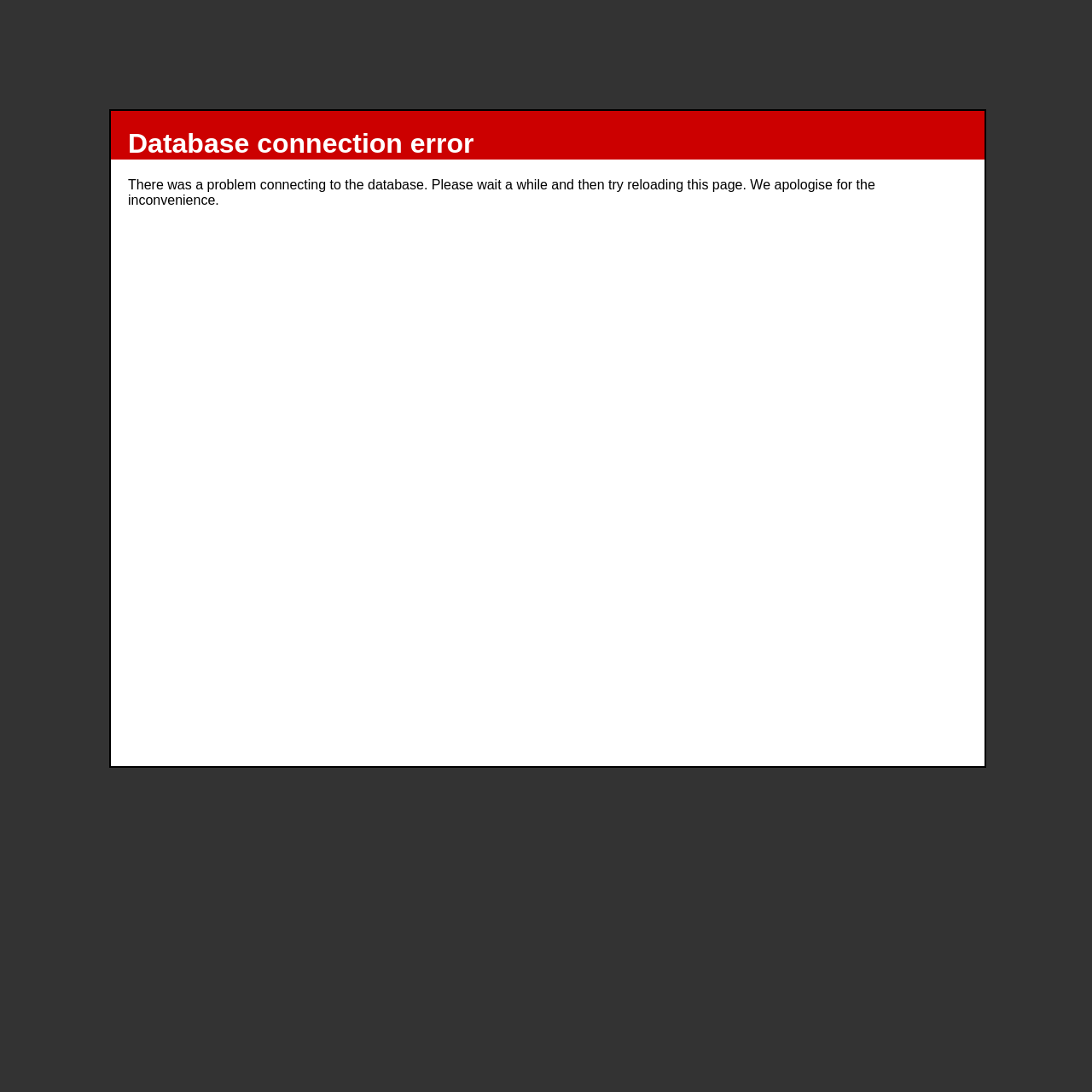Identify and provide the main heading of the webpage.

Database connection error